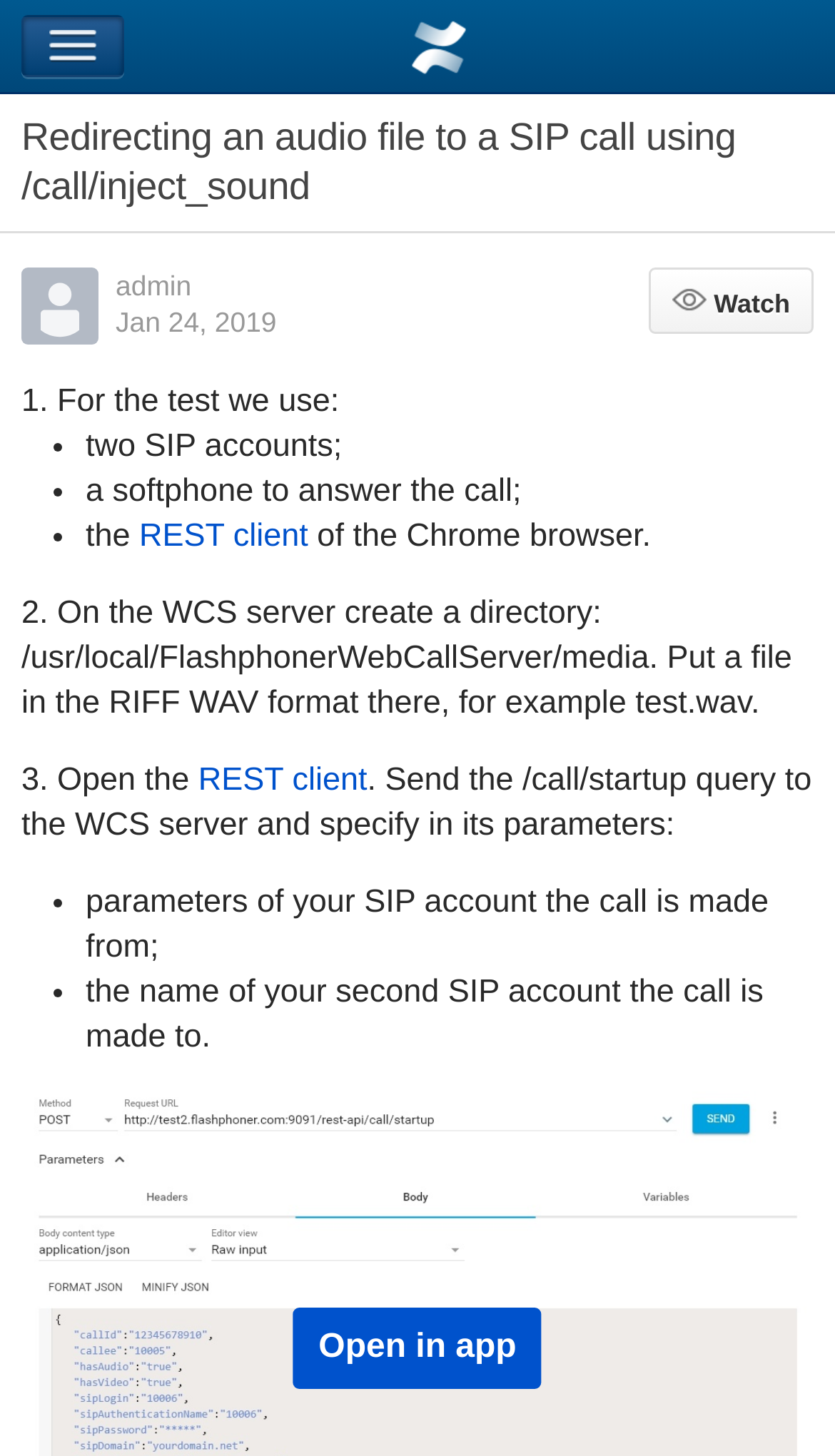What is the location of the media directory?
Using the screenshot, give a one-word or short phrase answer.

/usr/local/FlashphonerWebCallServer/media